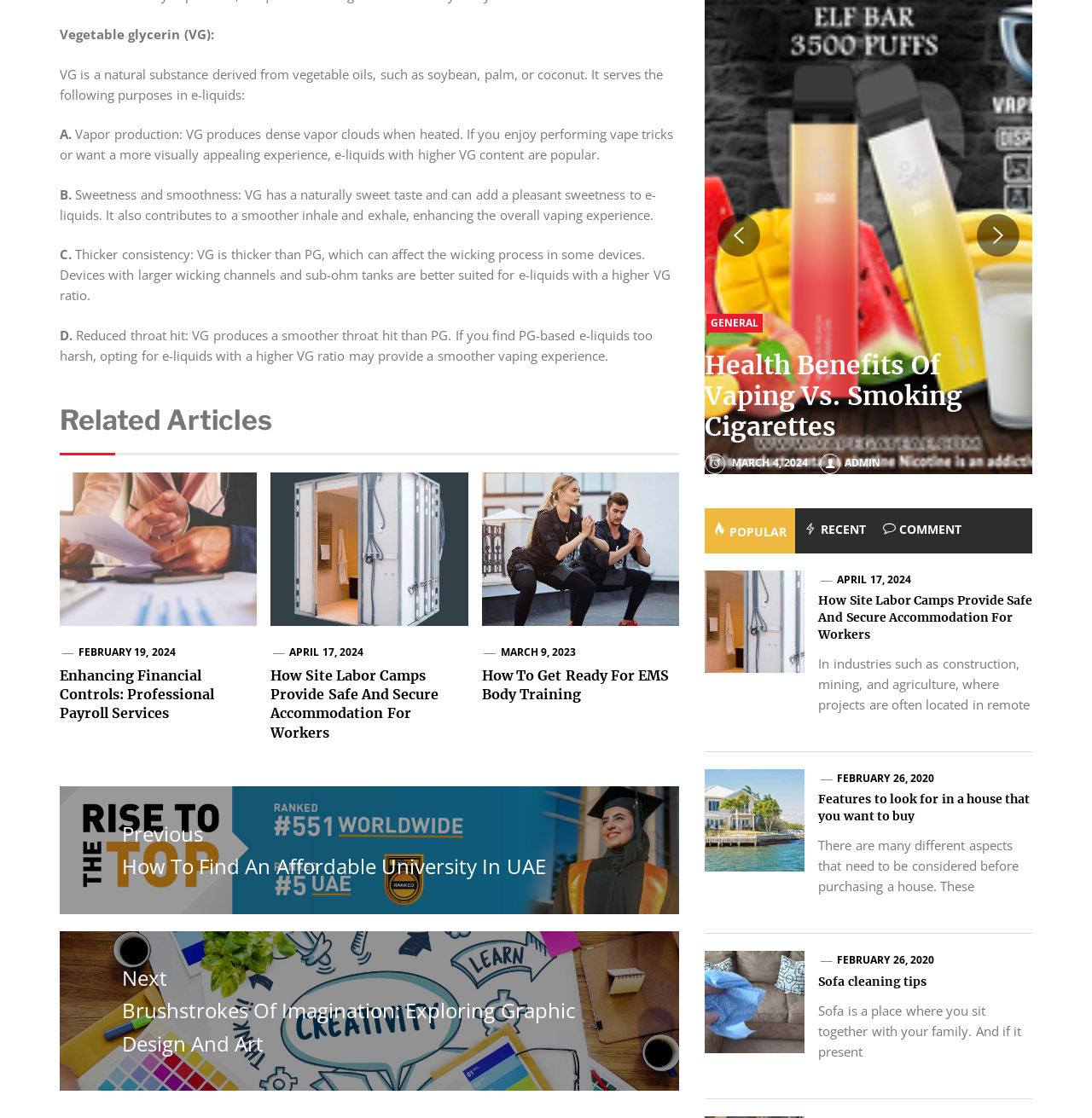Locate the bounding box coordinates of the clickable element to fulfill the following instruction: "Navigate to 'Posts'". Provide the coordinates as four float numbers between 0 and 1 in the format [left, top, right, bottom].

[0.055, 0.688, 0.622, 0.991]